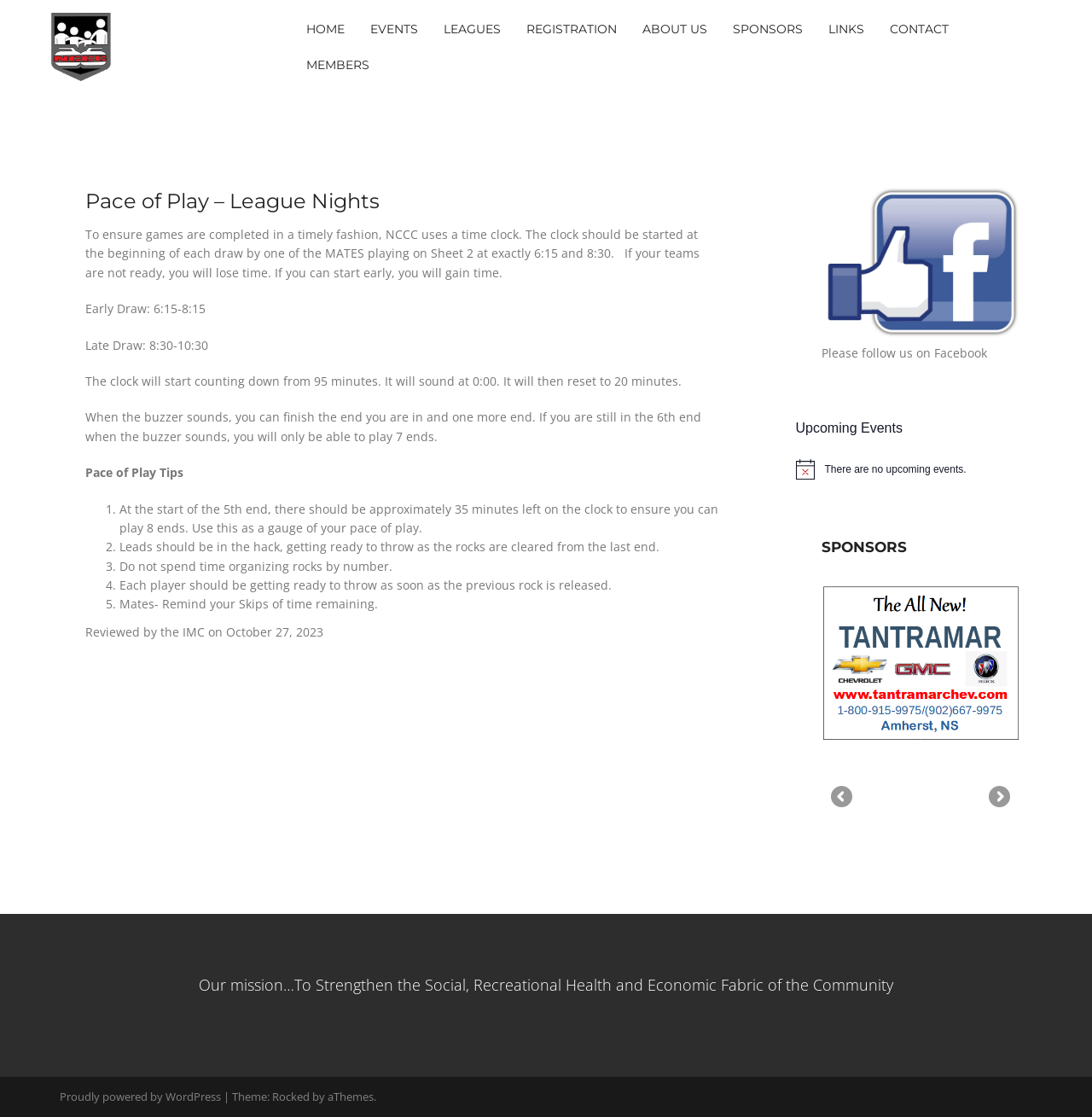How many sponsors are listed on the webpage?
Answer the question with a detailed explanation, including all necessary information.

The webpage lists 5 sponsors, which are displayed as slides in the 'Sponsor Slides' section.